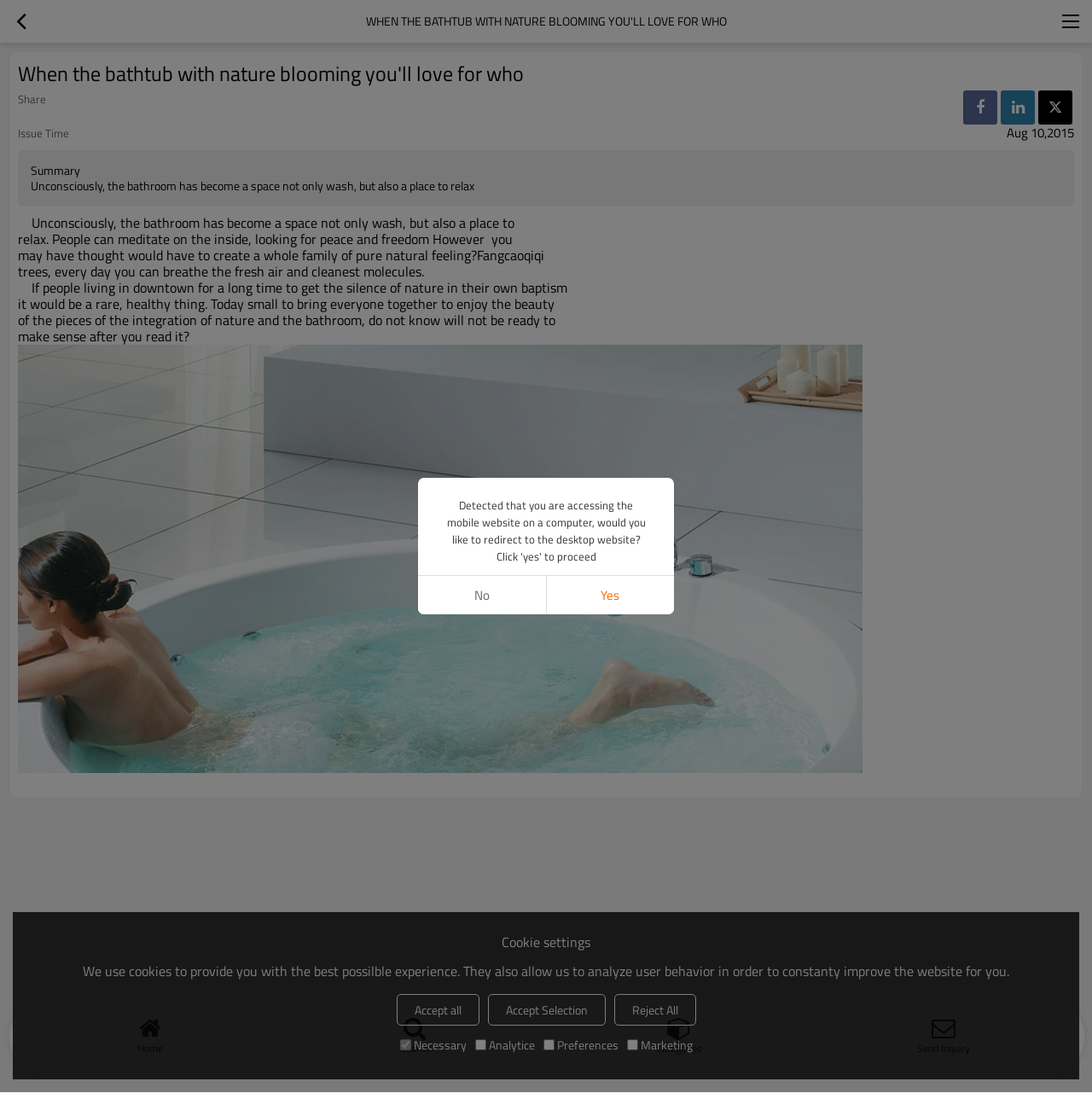Determine the bounding box coordinates of the region I should click to achieve the following instruction: "Click the share button". Ensure the bounding box coordinates are four float numbers between 0 and 1, i.e., [left, top, right, bottom].

[0.016, 0.083, 0.042, 0.098]